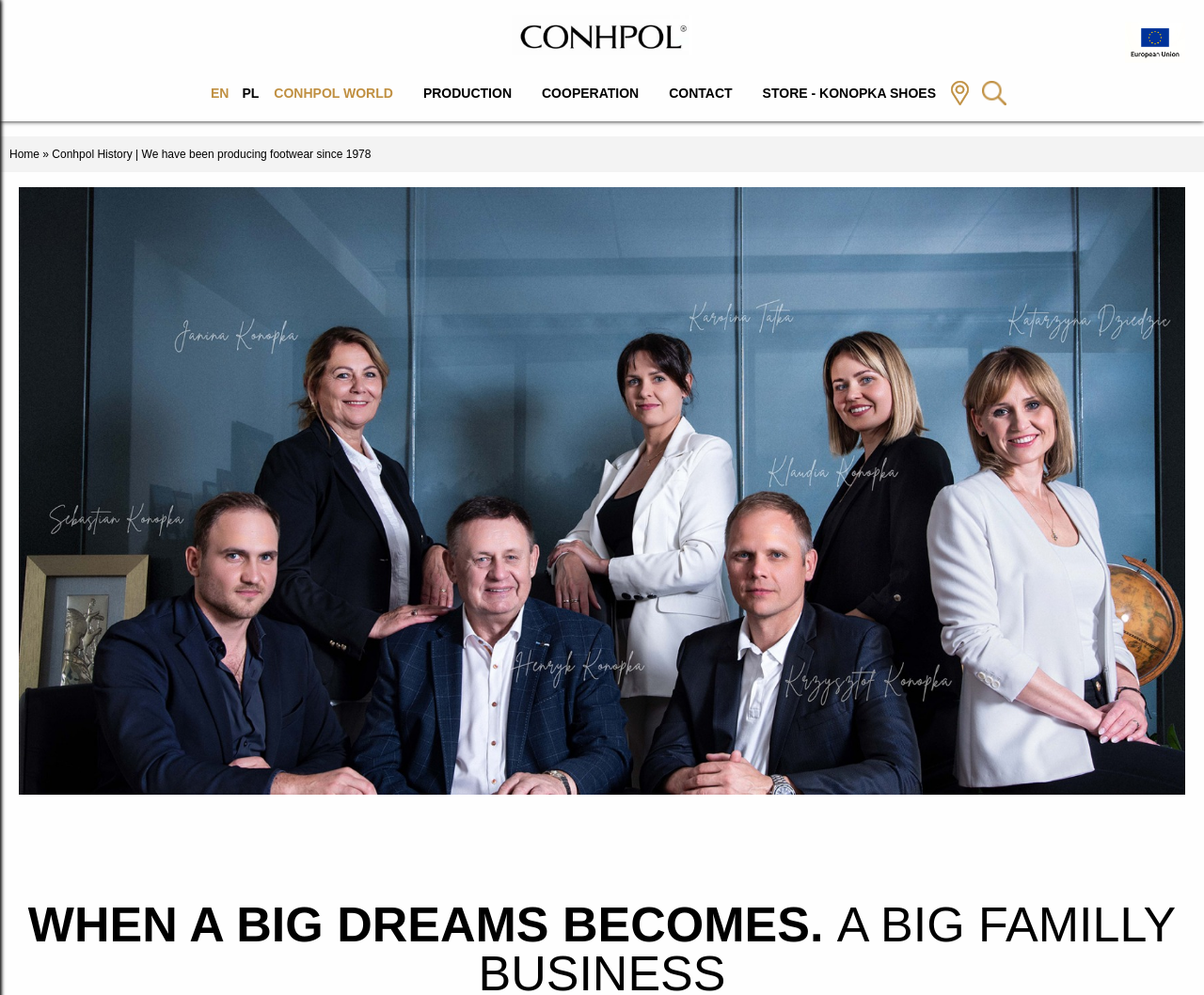Summarize the webpage comprehensively, mentioning all visible components.

The webpage is about Conhpol History, a footwear producer since 1978. At the top left, there is a link to the homepage. Next to it, there is a breadcrumb navigation with the text "»" and the current page title "Conhpol History | We have been producing footwear since 1978". 

On the top right, there are several links: "EN" and "PL" for language selection, followed by links to "CONHPOL WORLD", "PRODUCTION", "COOPERATION", "CONTACT", and "STORE - KONOPKA SHOES". 

Below these links, there is a search bar with a search icon and a text box. The search icon is an image of a magnifying glass. 

At the top right corner, there are two more links: a pin icon and a search icon. The pin icon is an image. 

There are no images on the page besides the pin icon and the search icon.